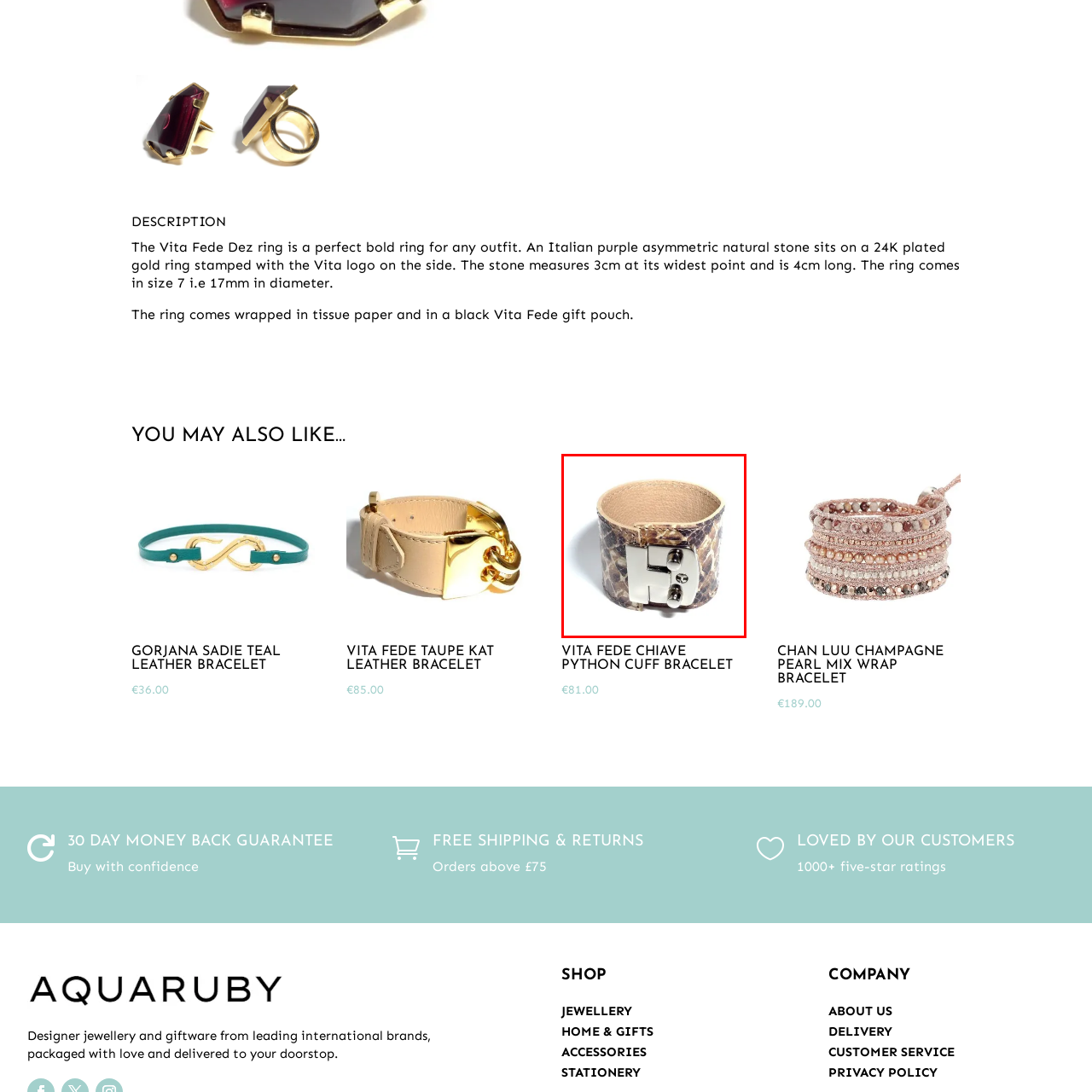What is the brand of the jewelry piece?
Observe the image enclosed by the red boundary and respond with a one-word or short-phrase answer.

Vita Fede